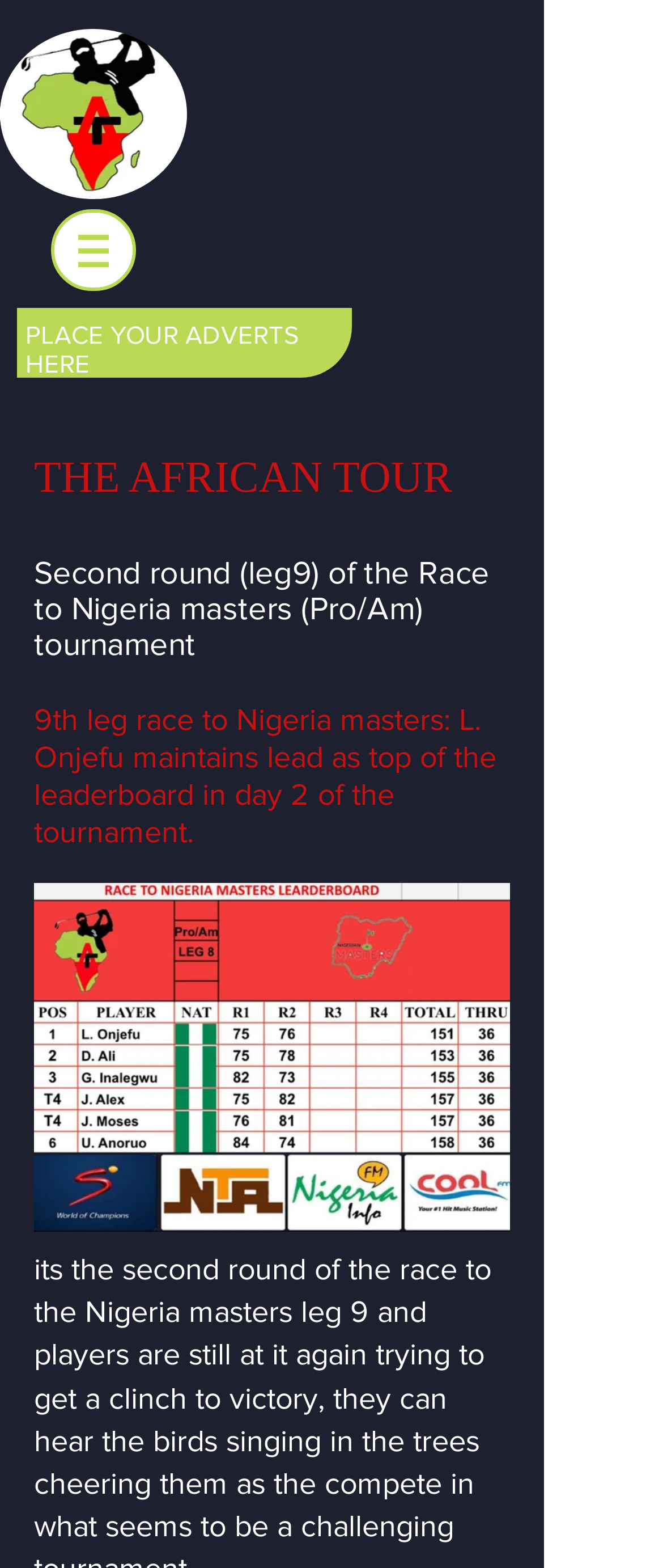What is the name of the tournament?
Using the screenshot, give a one-word or short phrase answer.

Race to Nigeria masters